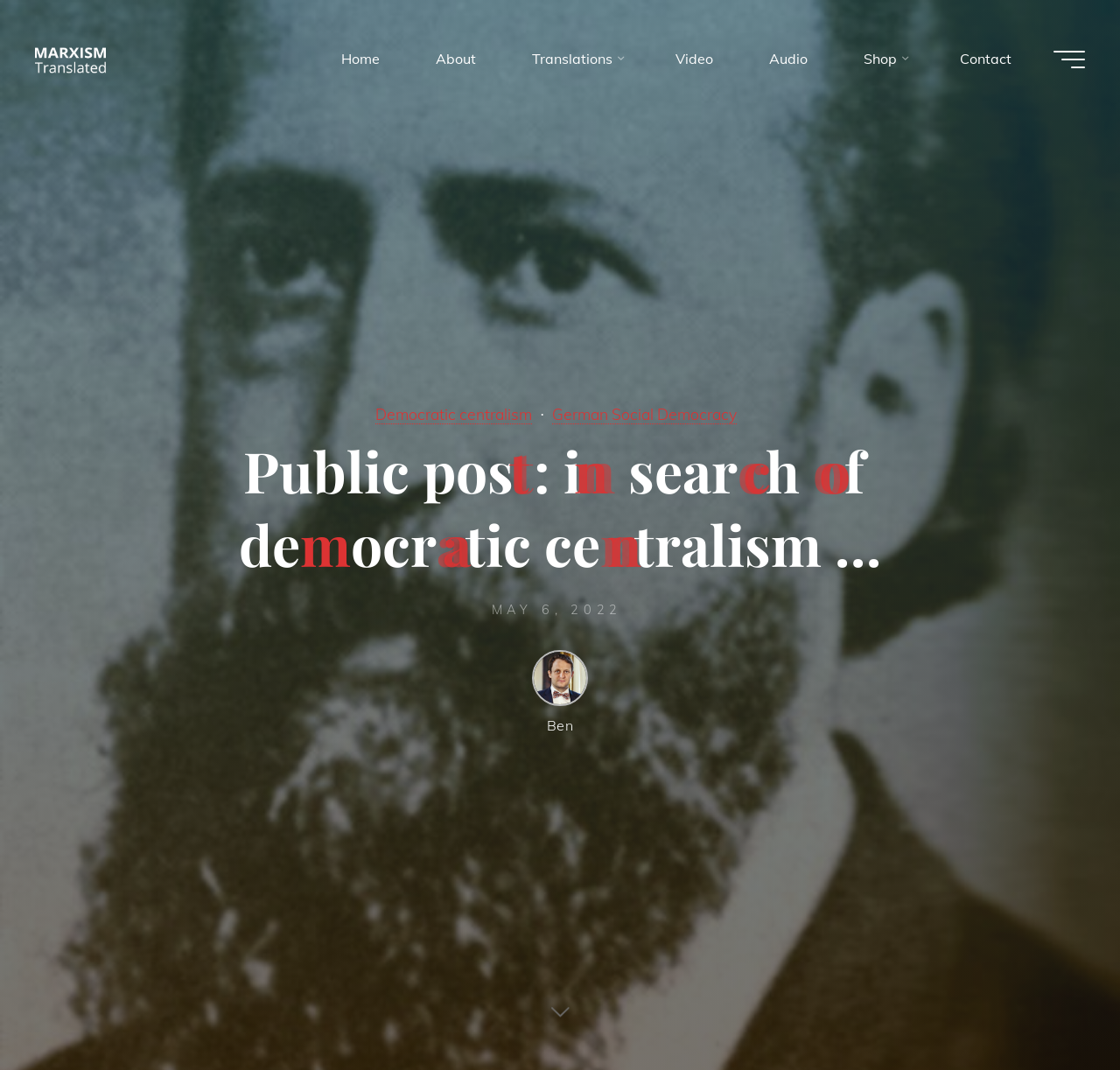Could you locate the bounding box coordinates for the section that should be clicked to accomplish this task: "Click on the 'Ben' link".

[0.475, 0.607, 0.525, 0.686]